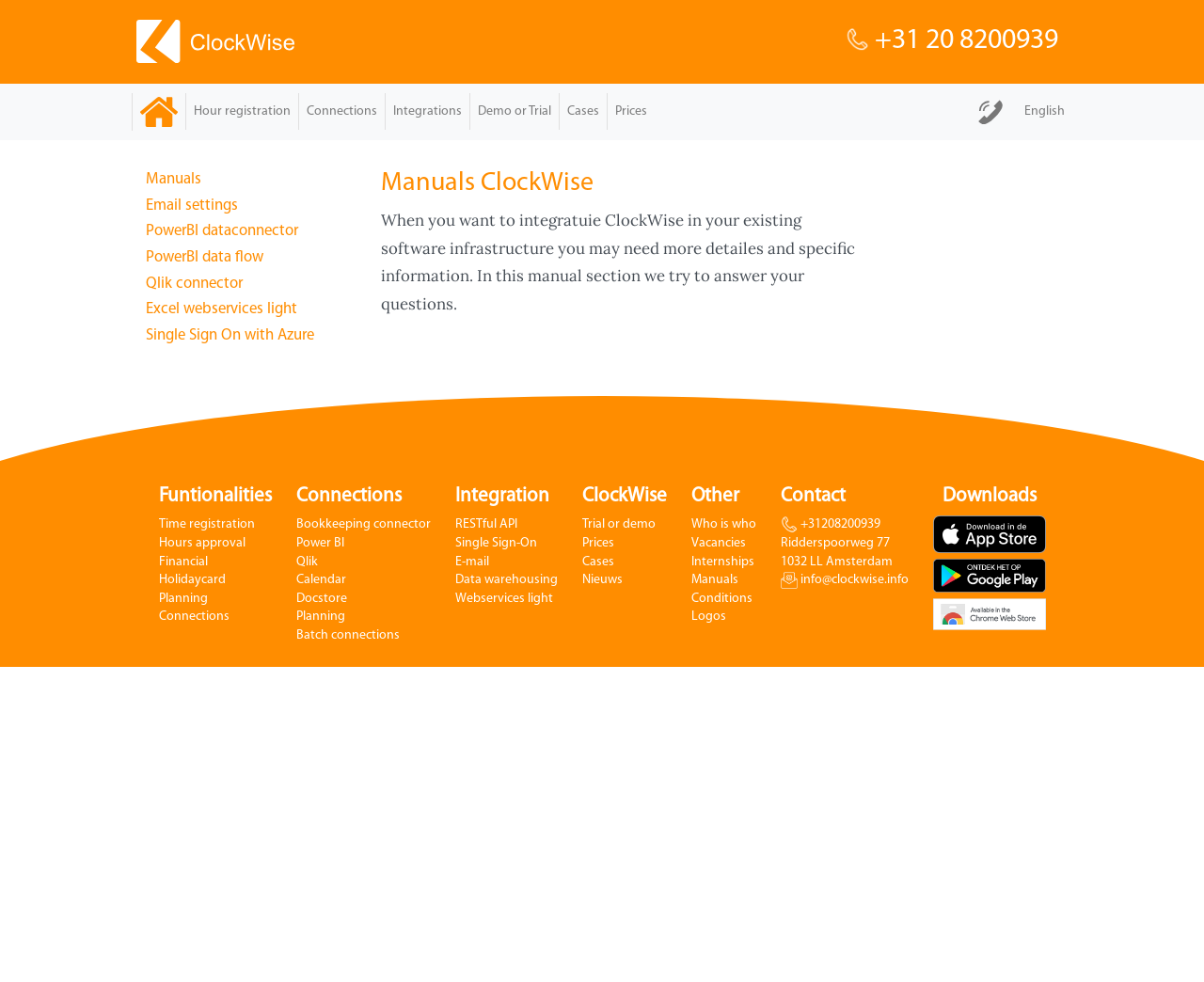Locate the bounding box coordinates of the element I should click to achieve the following instruction: "View Manuals".

[0.121, 0.174, 0.167, 0.19]